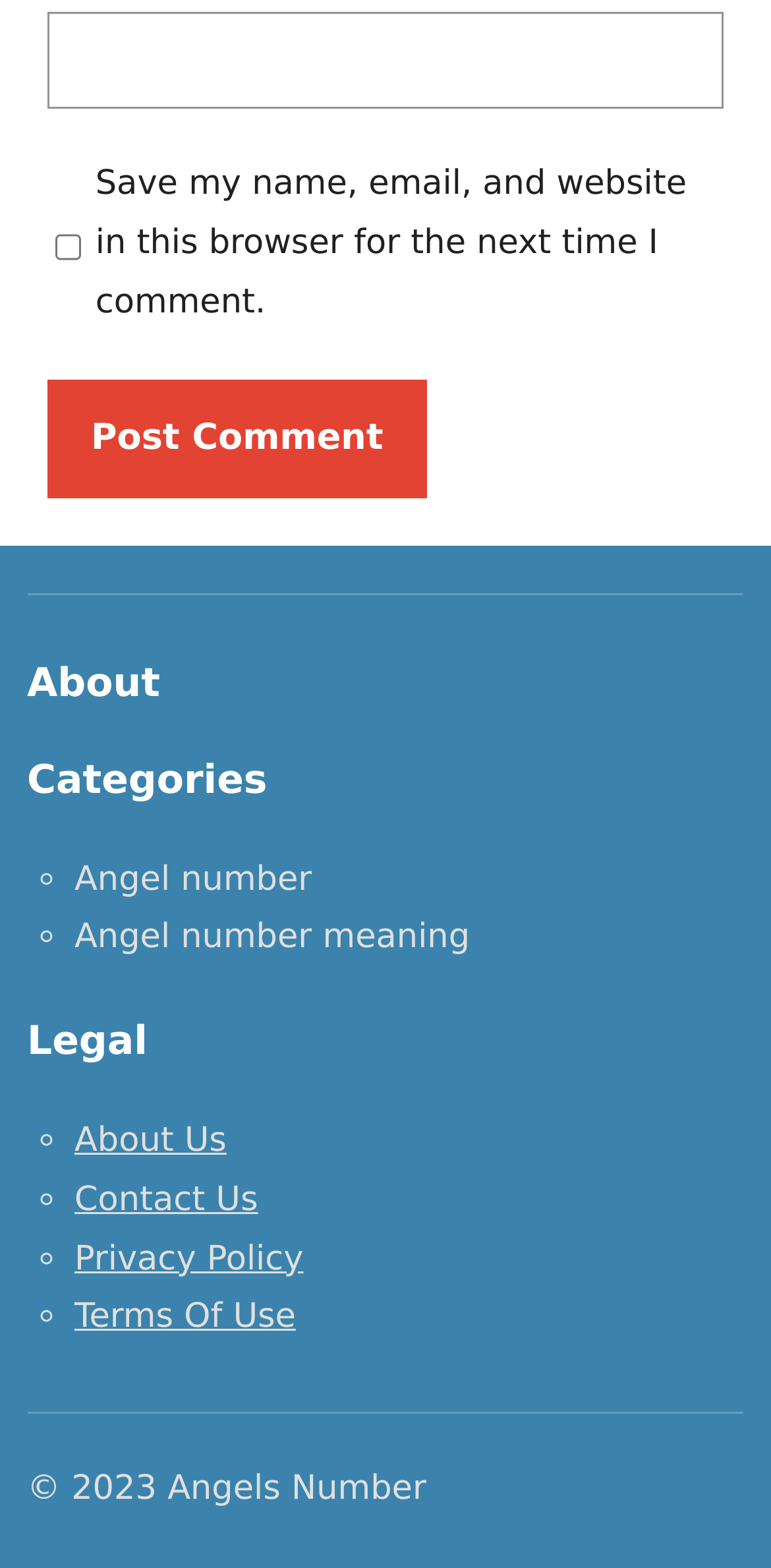Please specify the bounding box coordinates of the clickable section necessary to execute the following command: "View About Us page".

[0.097, 0.715, 0.294, 0.74]